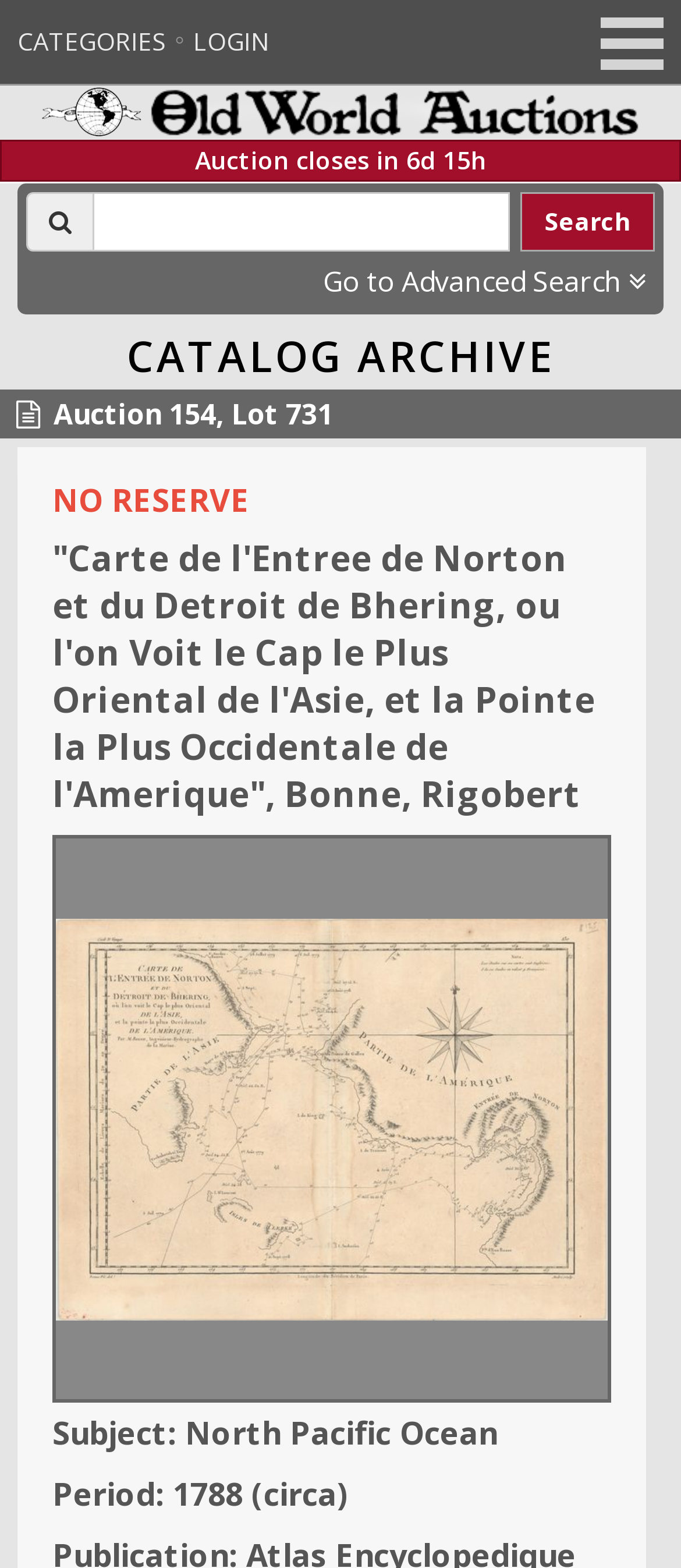Provide the bounding box coordinates for the UI element that is described as: "Search".

[0.764, 0.123, 0.962, 0.161]